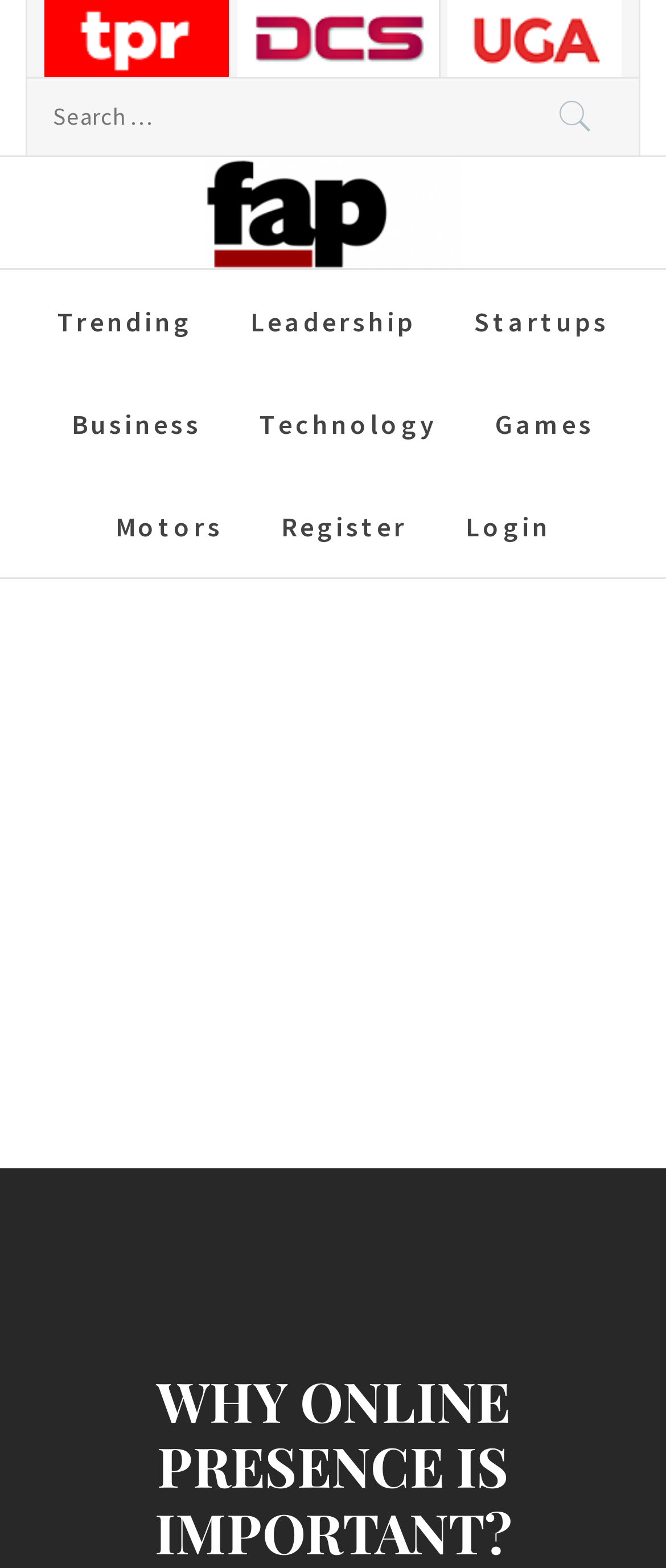Explain the webpage's layout and main content in detail.

The webpage appears to be a news or article-based website, with a focus on digital marketing companies in Bristol. At the top of the page, there are three links with accompanying images, labeled "TPR", "DCS", and "UGA", which are positioned horizontally across the page. Below these links, there is a search bar with a "Search for:" label and a "Search" button to the right. 

To the right of the search bar, there is a link with an image labeled "thepostrecords". Below this, there are seven horizontal links, labeled "Trending", "Leadership", "Startups", "Business", "Technology", "Games", and "Motors", which are positioned in two rows. 

Further down the page, there are three more links, labeled "Register" and "Login", positioned horizontally. The majority of the page is taken up by a large iframe, which appears to be an advertisement.